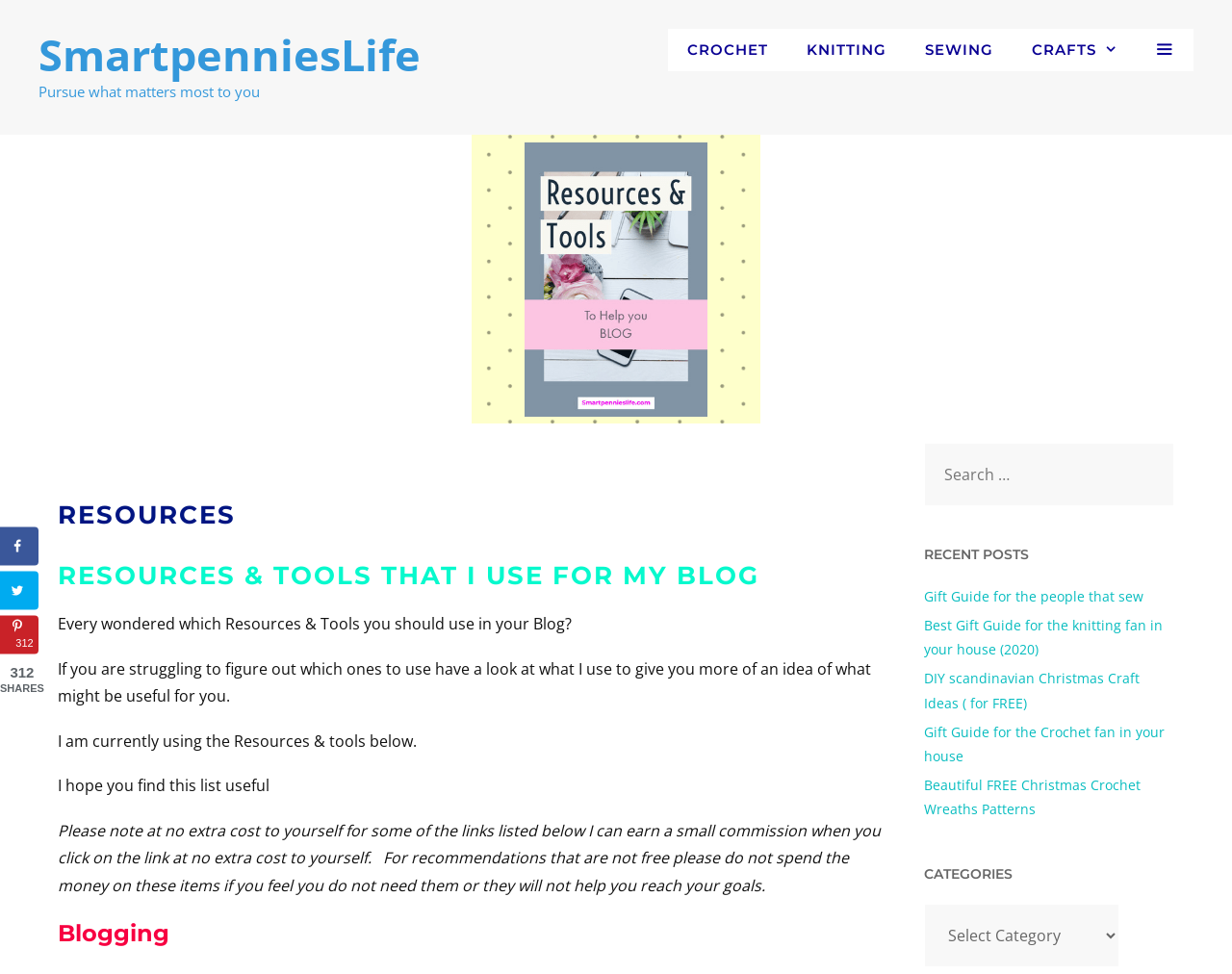Given the element description Crochet, identify the bounding box coordinates for the UI element on the webpage screenshot. The format should be (top-left x, top-left y, bottom-right x, bottom-right y), with values between 0 and 1.

[0.542, 0.03, 0.639, 0.073]